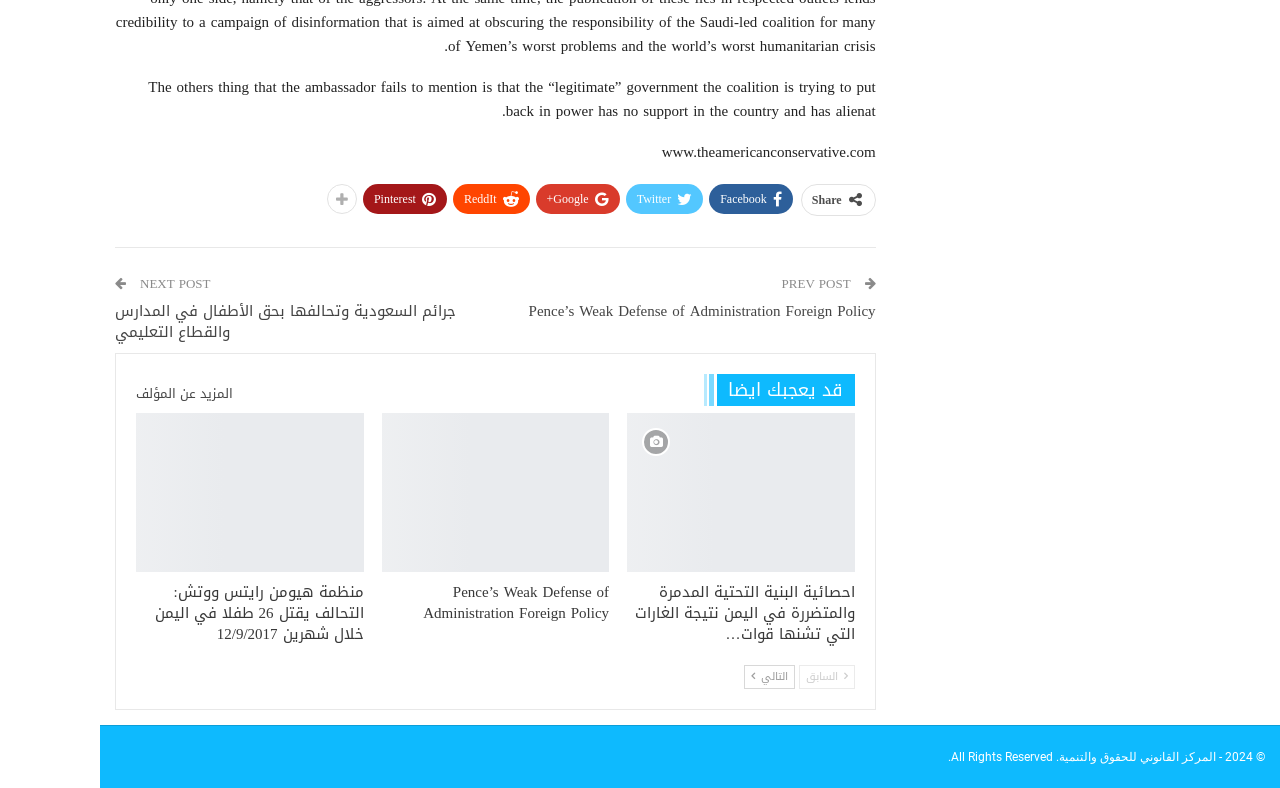Identify the coordinates of the bounding box for the element described below: "قد يعجبك ايضا". Return the coordinates as four float numbers between 0 and 1: [left, top, right, bottom].

[0.511, 0.476, 0.629, 0.516]